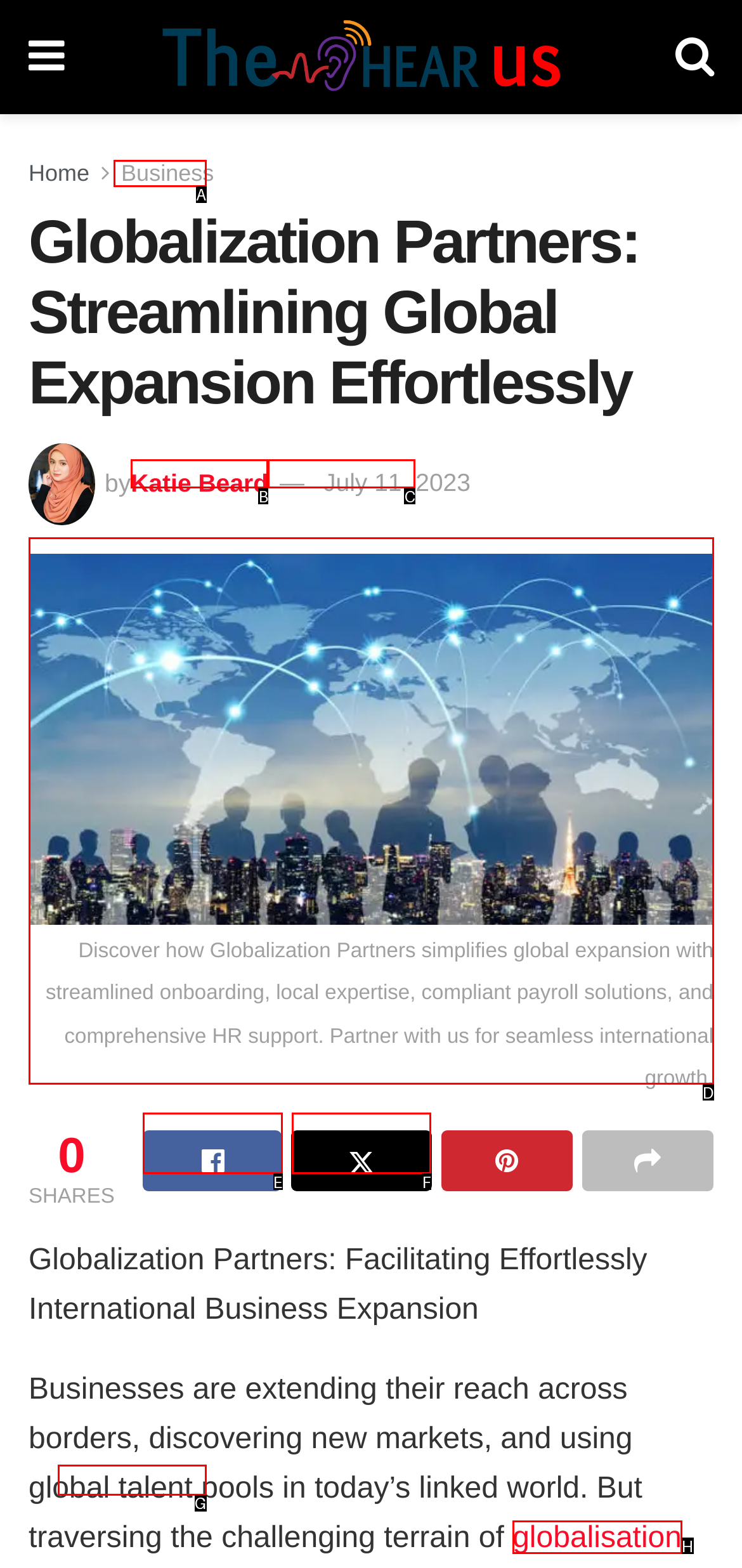Which choice should you pick to execute the task: Learn more about globalisation
Respond with the letter associated with the correct option only.

H